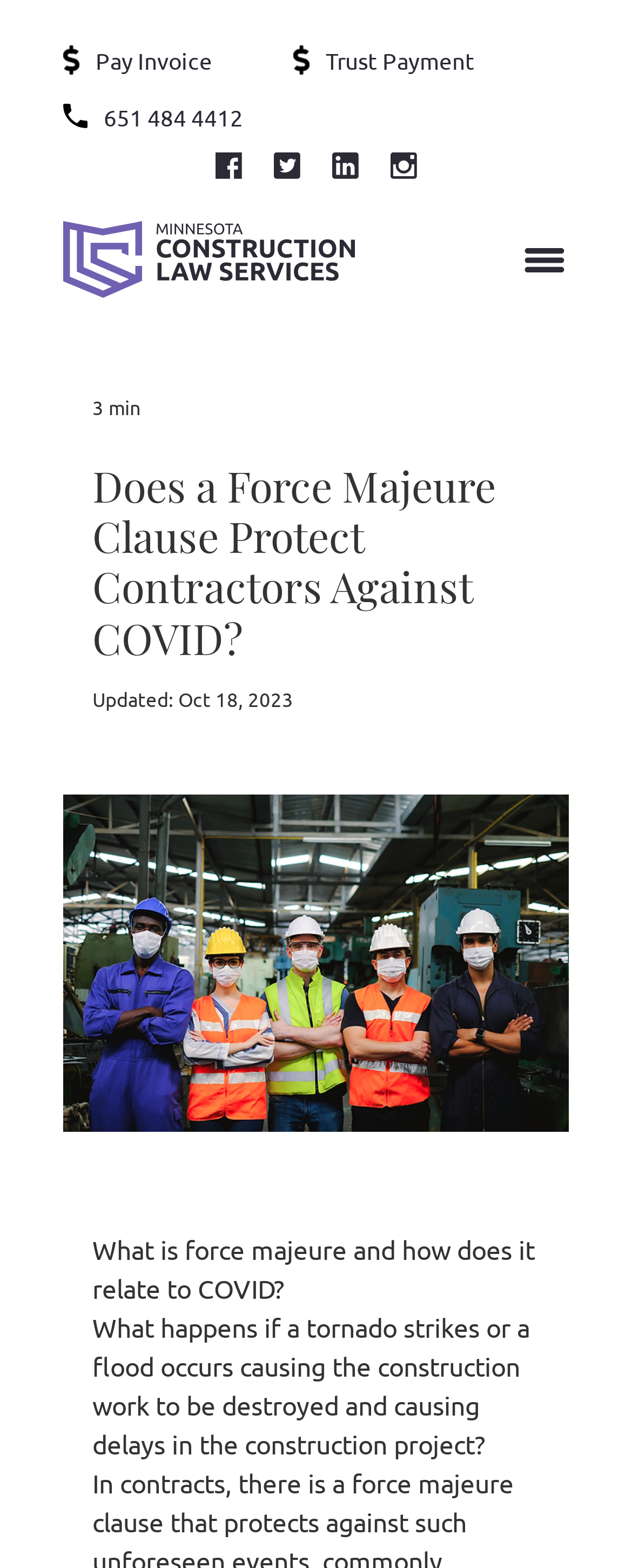Identify the bounding box for the element characterized by the following description: "651 484 4412".

[0.164, 0.065, 0.385, 0.084]